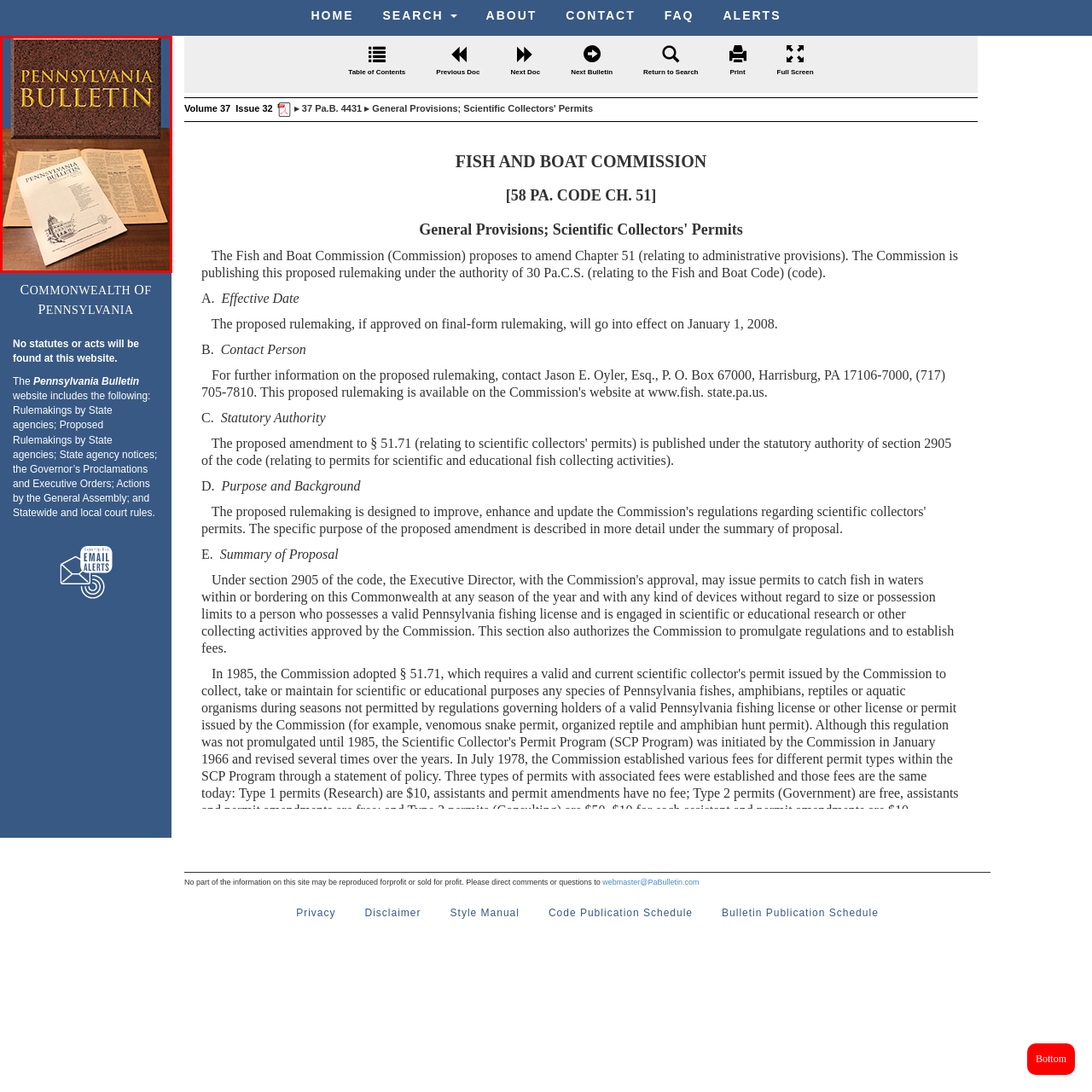What type of information is featured in the publication?
Direct your attention to the image encased in the red bounding box and answer the question thoroughly, relying on the visual data provided.

The detailed pages of the publication are filled with official announcements, regulations, and legal notices pertinent to the Commonwealth of Pennsylvania, which suggests that the publication features this type of information.